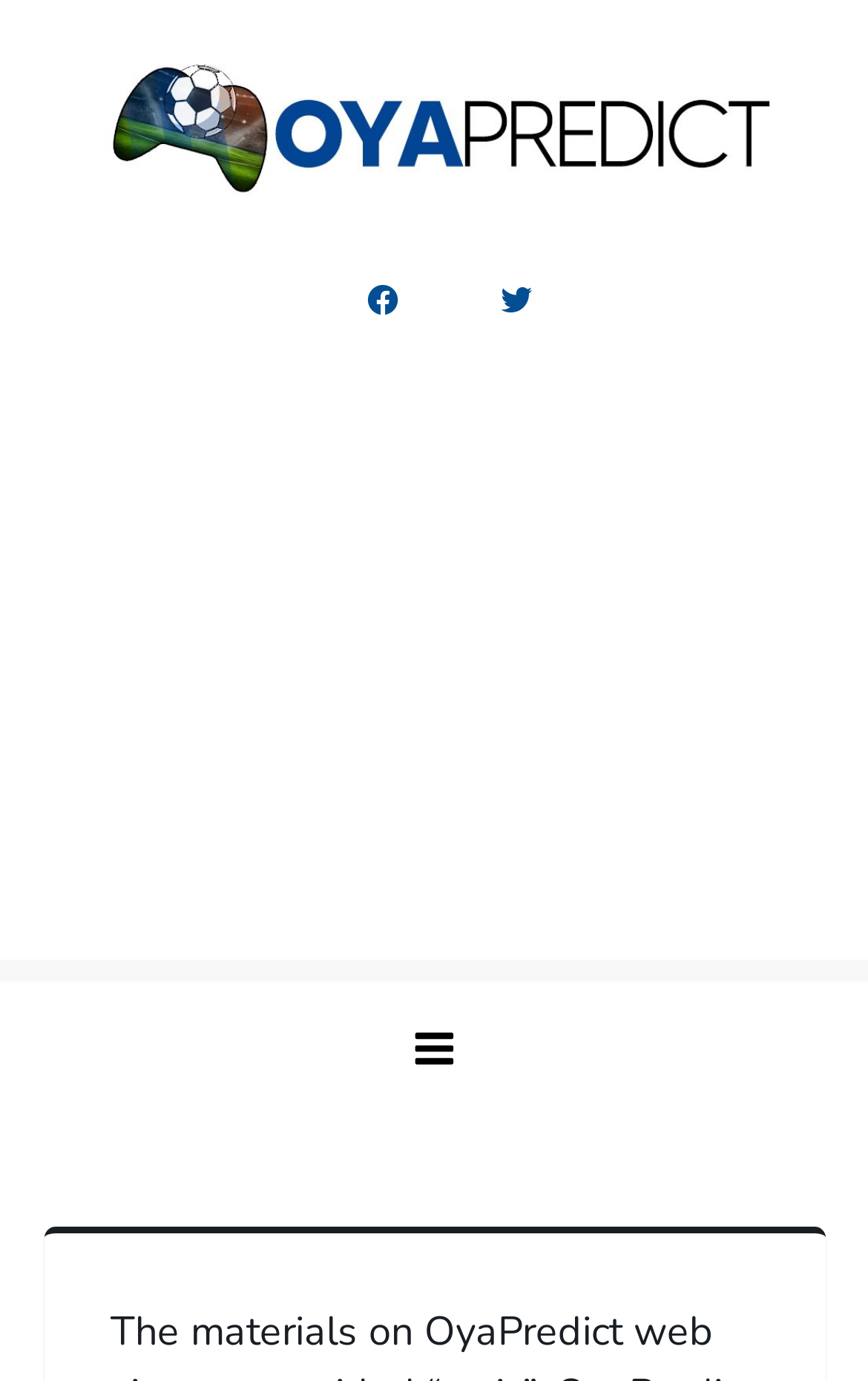What is the content of the iframe?
Using the information from the image, give a concise answer in one word or a short phrase.

Advertisement